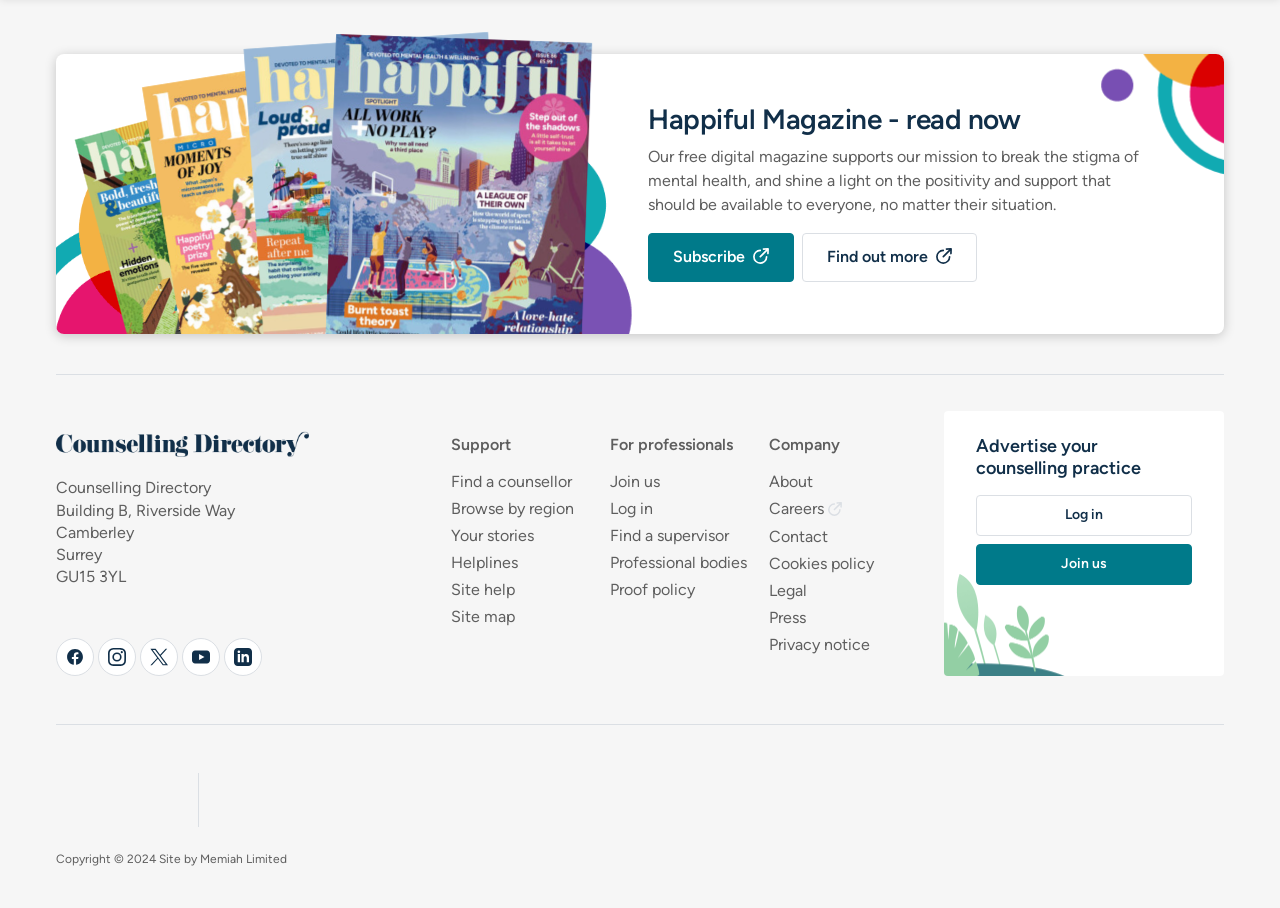Refer to the image and answer the question with as much detail as possible: What social media platforms does the company have?

The question can be answered by looking at the link elements with the social media platform names and their corresponding icons at the bottom of the webpage.